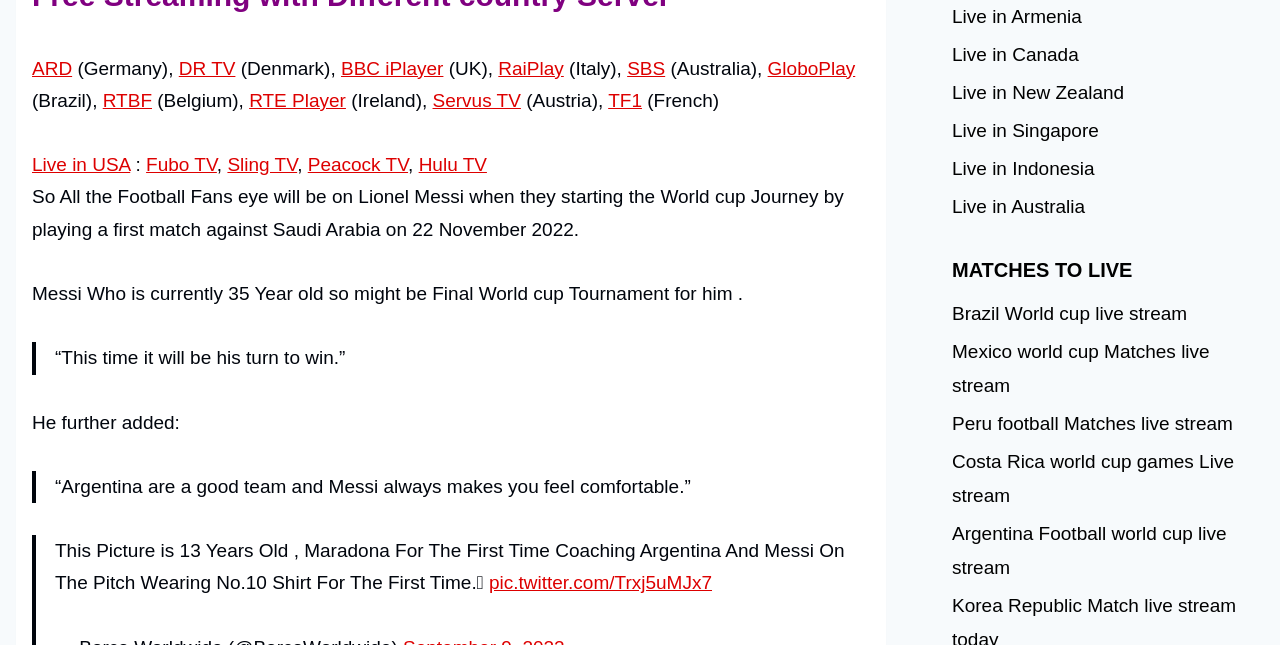What is the name of the football player mentioned in the article?
Please provide a single word or phrase as your answer based on the screenshot.

Lionel Messi